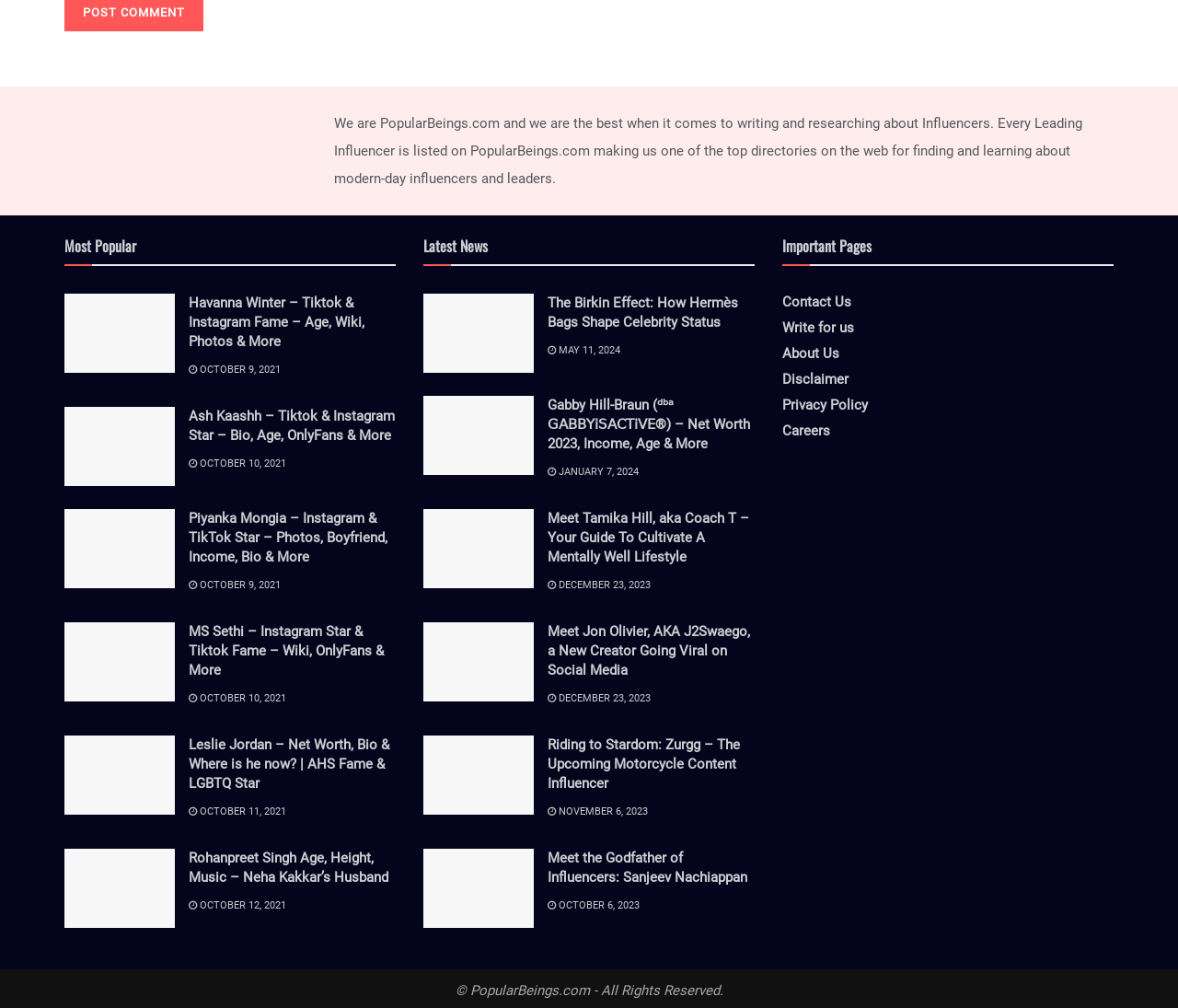Locate the bounding box coordinates of the clickable area to execute the instruction: "Click the link to view the portfolio for some inspiration". Provide the coordinates as four float numbers between 0 and 1, represented as [left, top, right, bottom].

None